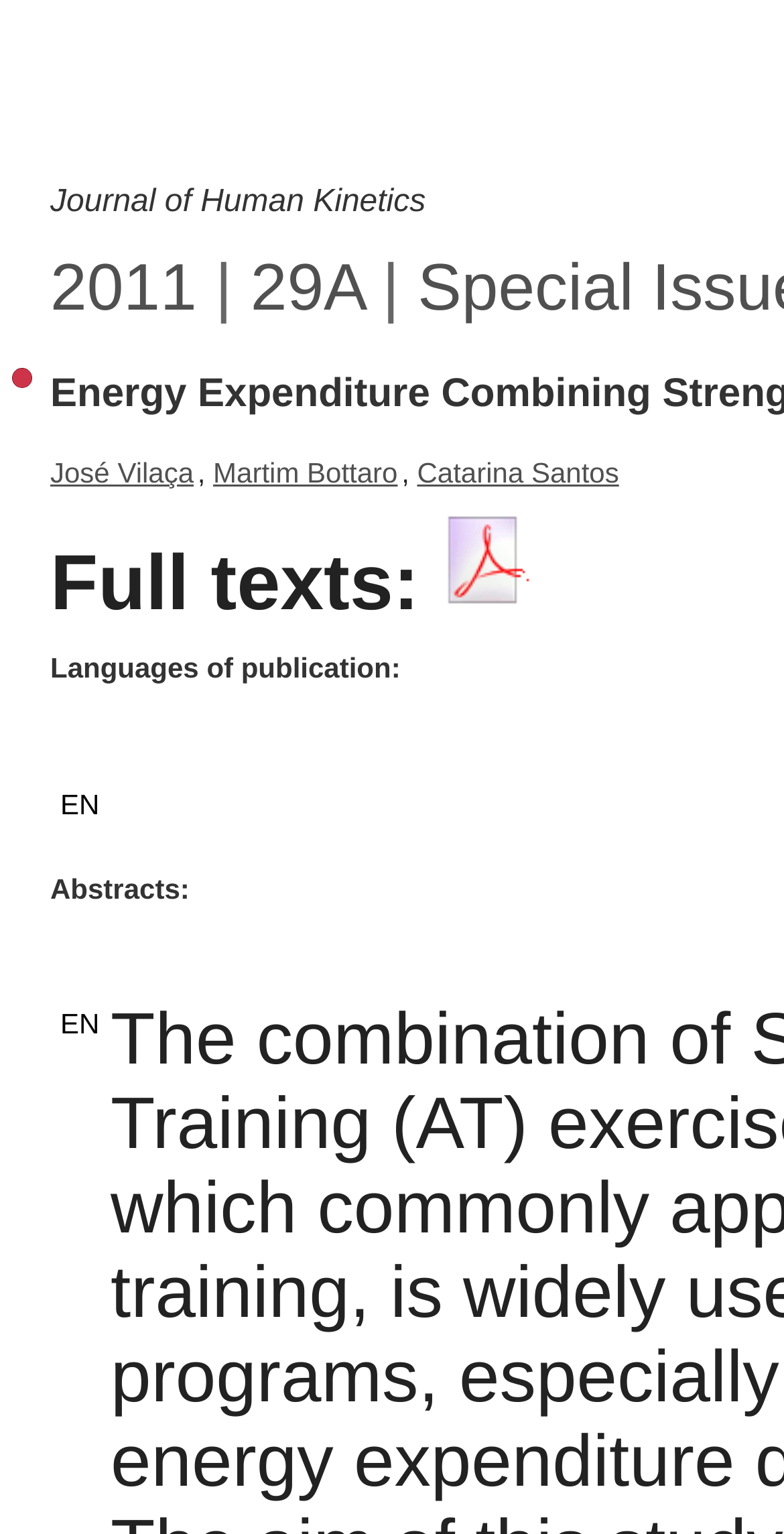How many authors are listed on the webpage?
Give a single word or phrase as your answer by examining the image.

3